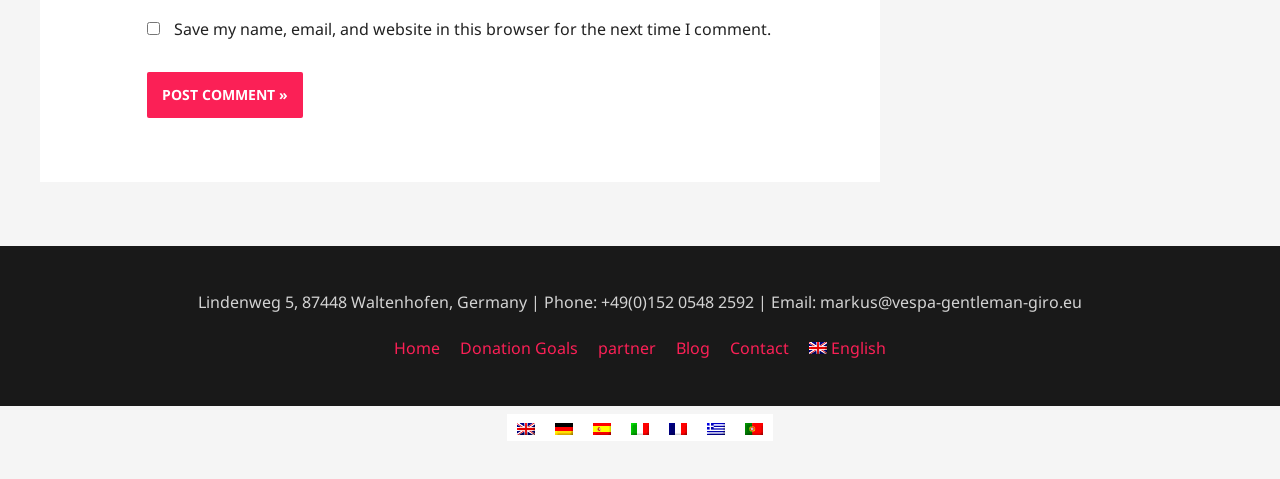Please specify the bounding box coordinates for the clickable region that will help you carry out the instruction: "Search for something".

None